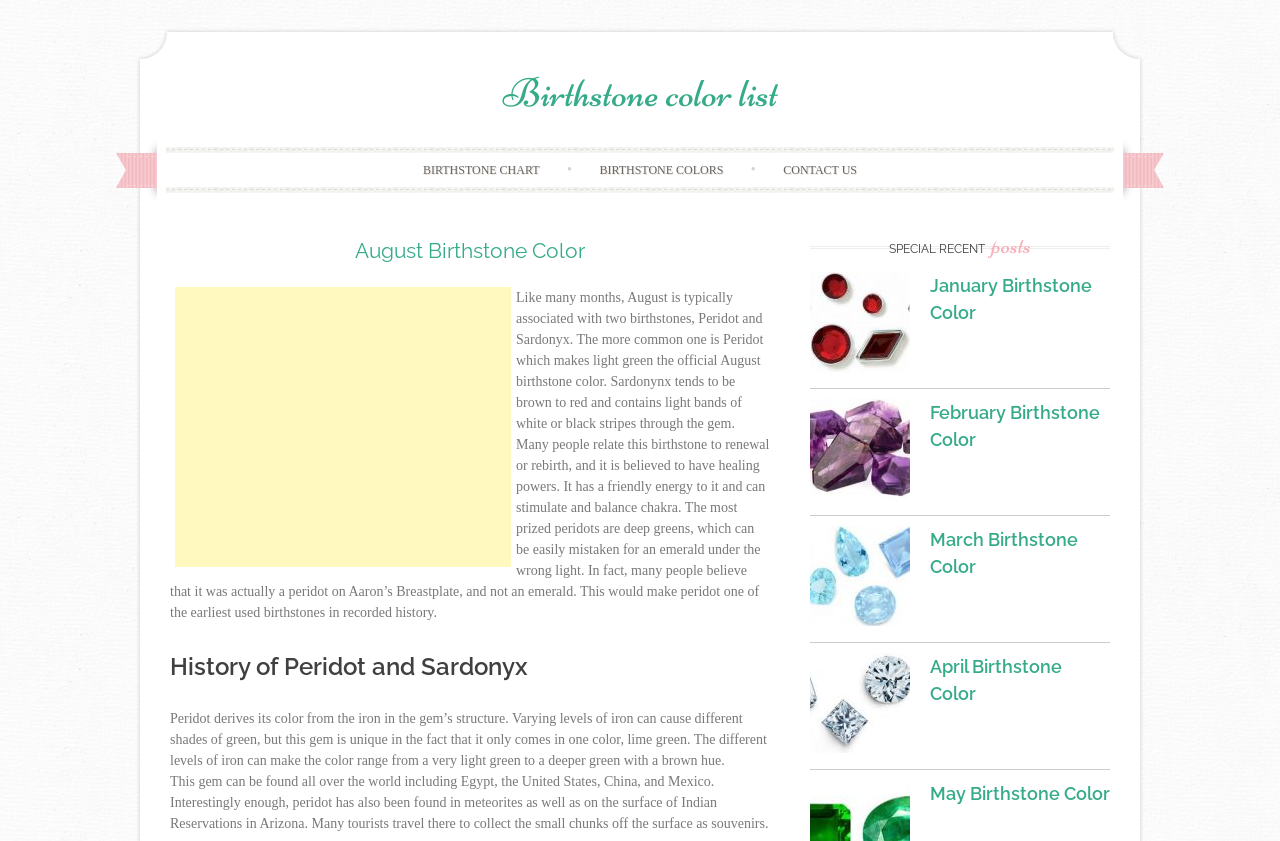Identify the bounding box coordinates of the HTML element based on this description: "Birthstone Colors".

[0.45, 0.182, 0.584, 0.222]